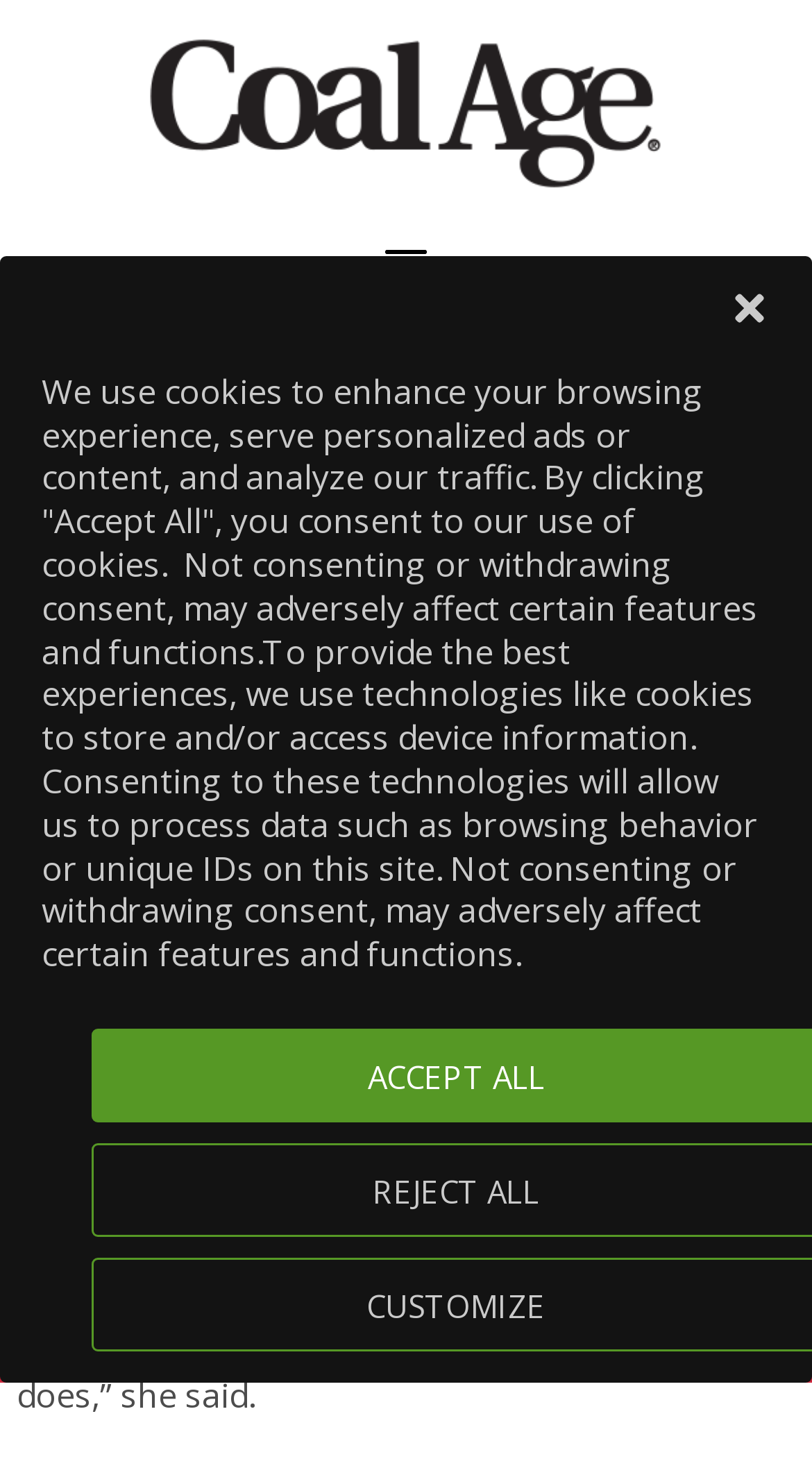When was the article published?
Give a one-word or short-phrase answer derived from the screenshot.

Apr 2, 2014